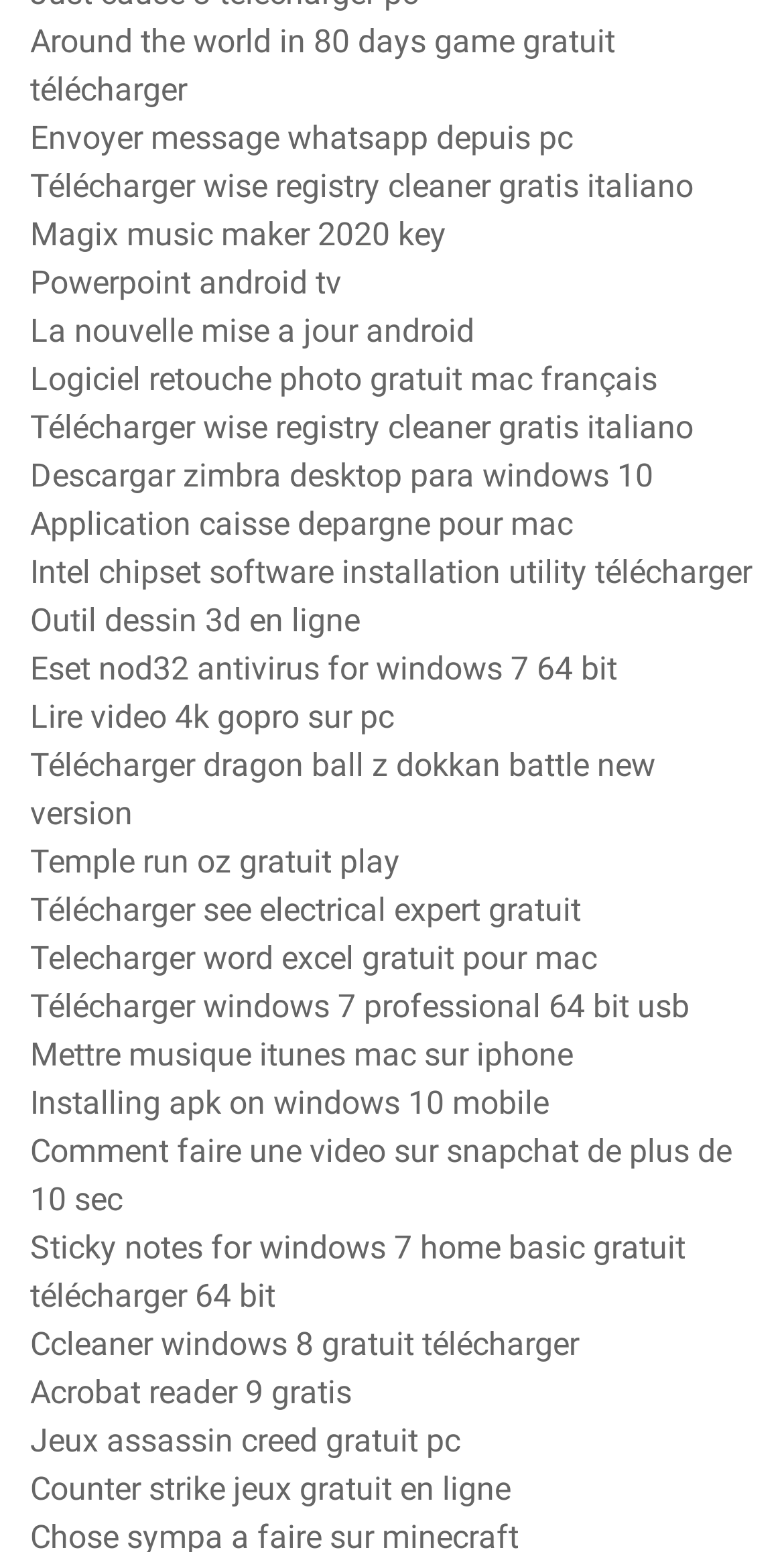Find the bounding box coordinates for the element that must be clicked to complete the instruction: "Download Intel chipset software installation utility". The coordinates should be four float numbers between 0 and 1, indicated as [left, top, right, bottom].

[0.038, 0.356, 0.959, 0.381]